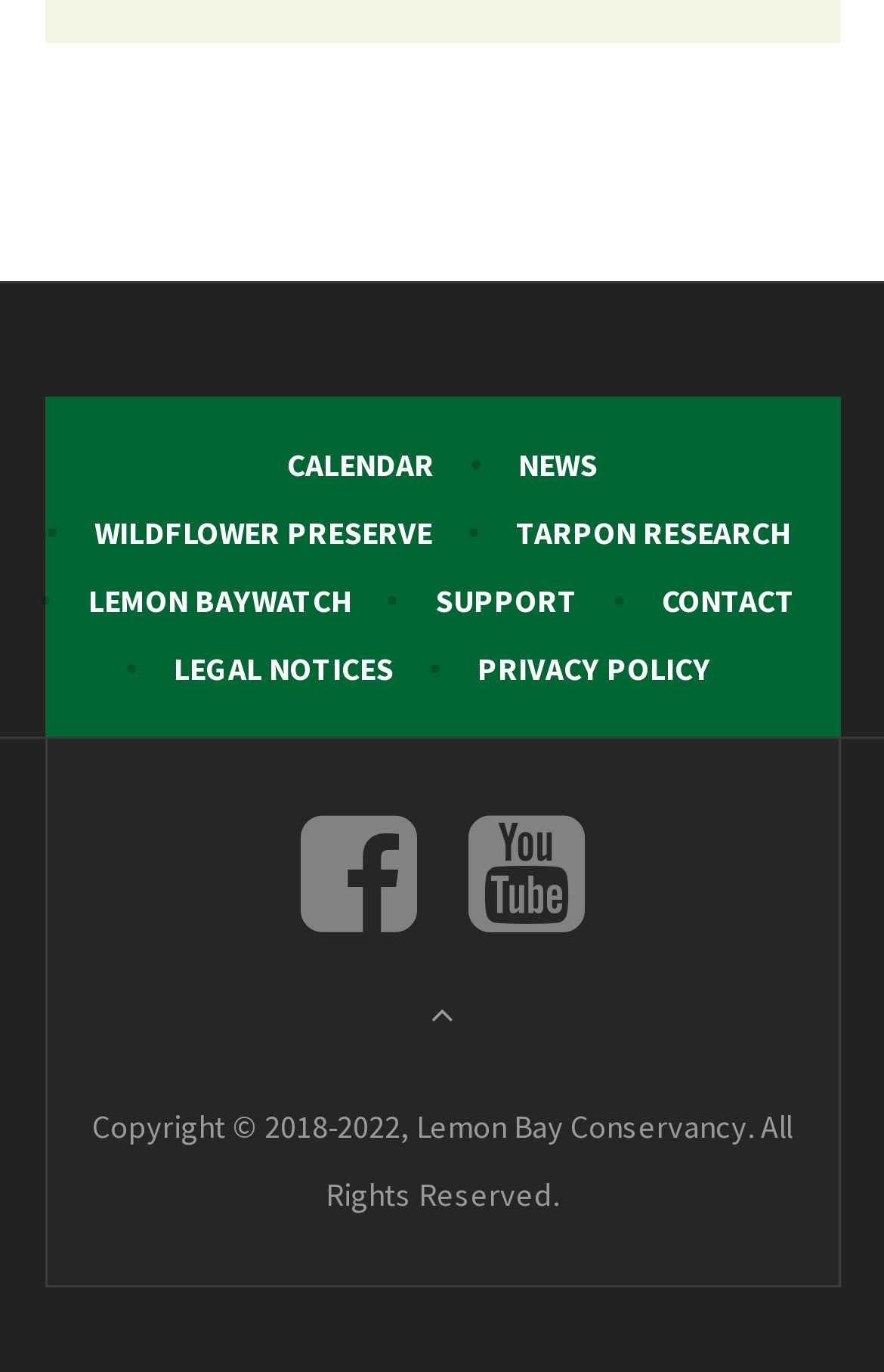With reference to the screenshot, provide a detailed response to the question below:
What is the topic of 'TARPON RESEARCH'?

The 'TARPON RESEARCH' link is likely related to research on tarpon, a type of fish, which is a topic of interest for the Lemon Bay Conservancy, given its focus on environmental conservation.